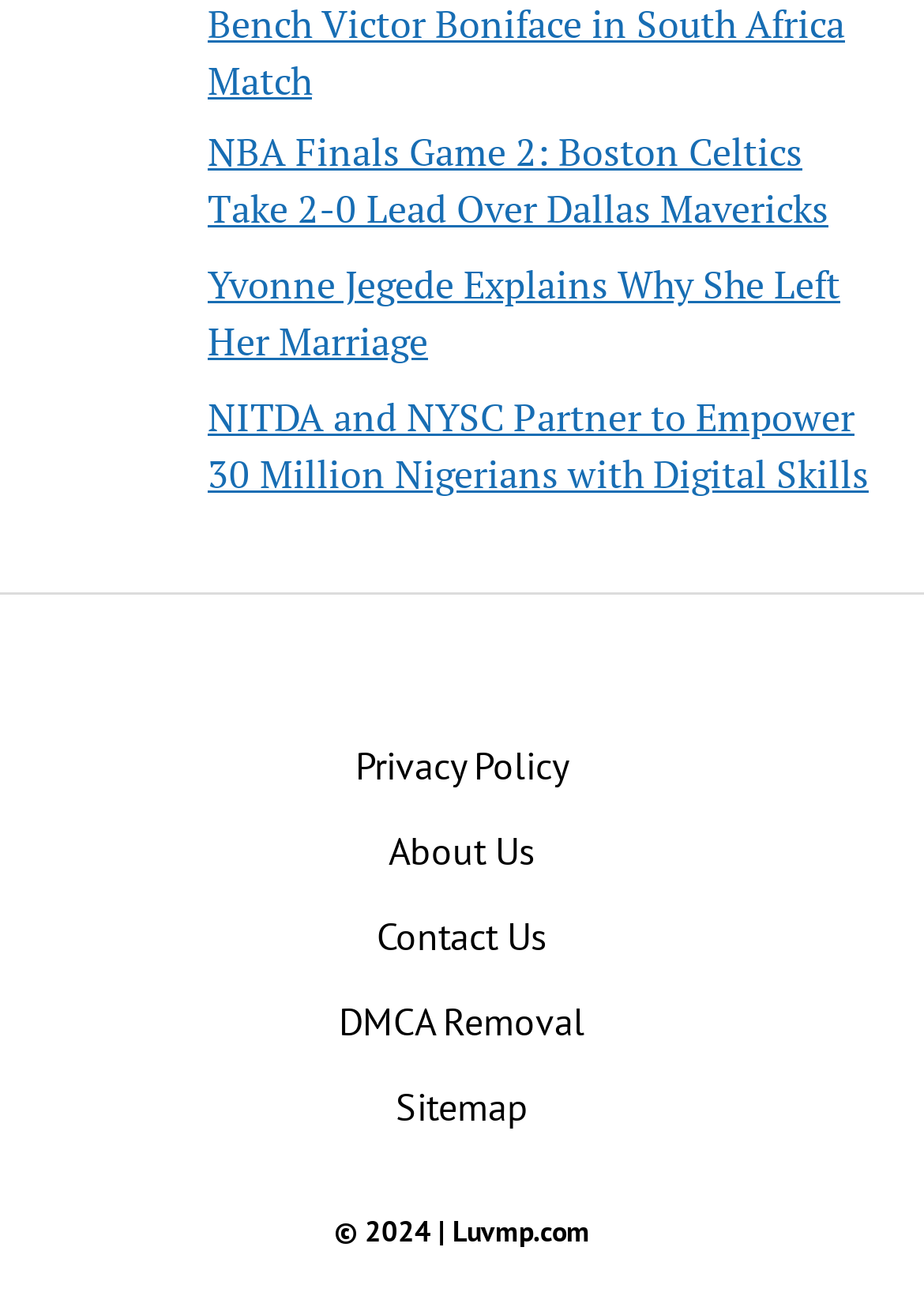Please locate the clickable area by providing the bounding box coordinates to follow this instruction: "Learn about NITDA and NYSC partnership".

[0.225, 0.302, 0.94, 0.386]